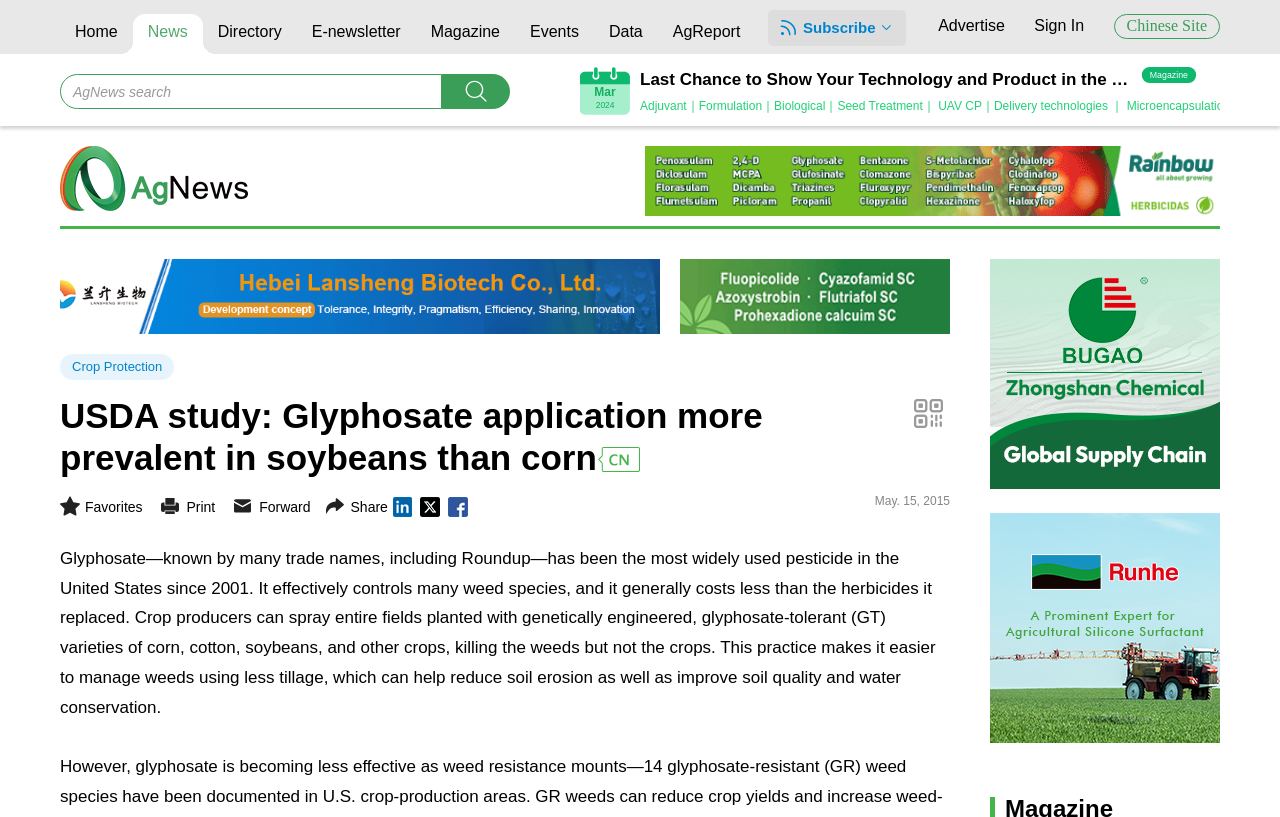Create an elaborate caption that covers all aspects of the webpage.

The webpage is an agricultural news website with a focus on the latest news and events in the industry. At the top of the page, there is a navigation menu with links to various sections, including "Home", "News", "Directory", "E-newsletter", "Magazine", "Events", and "Data". 

To the right of the navigation menu, there are several icons, including a search box, a "Subscribe" button, and a "Sign In" link. Below the navigation menu, there is a section highlighting upcoming events, including a link to a magazine and an event titled "BioEx 2024".

The main content of the page is divided into two columns. The left column features a series of news articles, each with a heading and a brief summary. The articles are dated, with the most recent one at the top. The right column features a series of advertisements and sponsored links, including images and logos of various companies in the agricultural industry.

One of the news articles is highlighted at the top of the left column, with a heading that reads "USDA study: Glyphosate application more prevalent in soybeans than corn". The article provides a detailed summary of the study, including information on the use of glyphosate as a pesticide and its effects on crop production.

Throughout the page, there are various links and buttons, including "Favorites", "Print", and "Forward" options, as well as social media sharing links. At the bottom of the page, there is a copyright notice and a link to the website's terms and conditions.